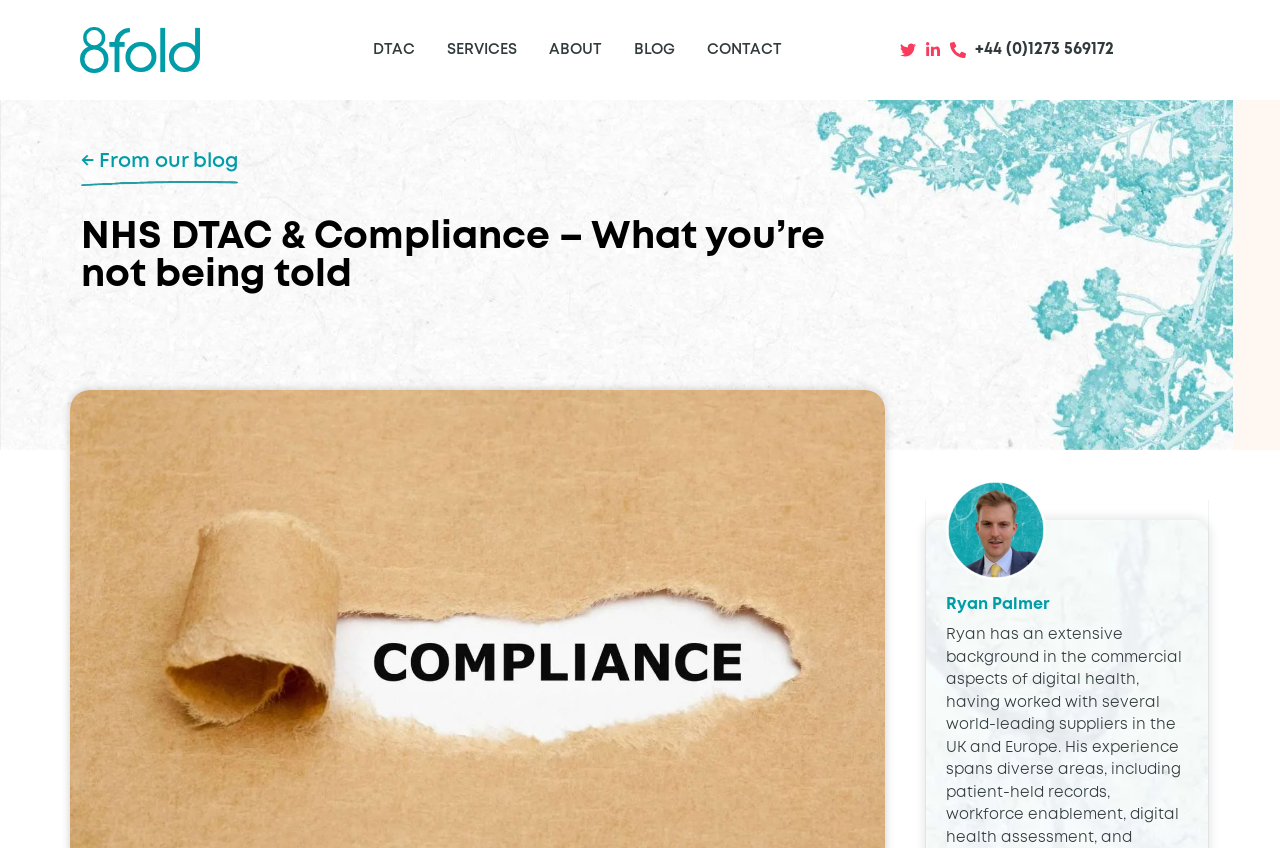Please provide the bounding box coordinates for the element that needs to be clicked to perform the following instruction: "View Ryan Palmer's profile". The coordinates should be given as four float numbers between 0 and 1, i.e., [left, top, right, bottom].

[0.738, 0.702, 0.929, 0.724]